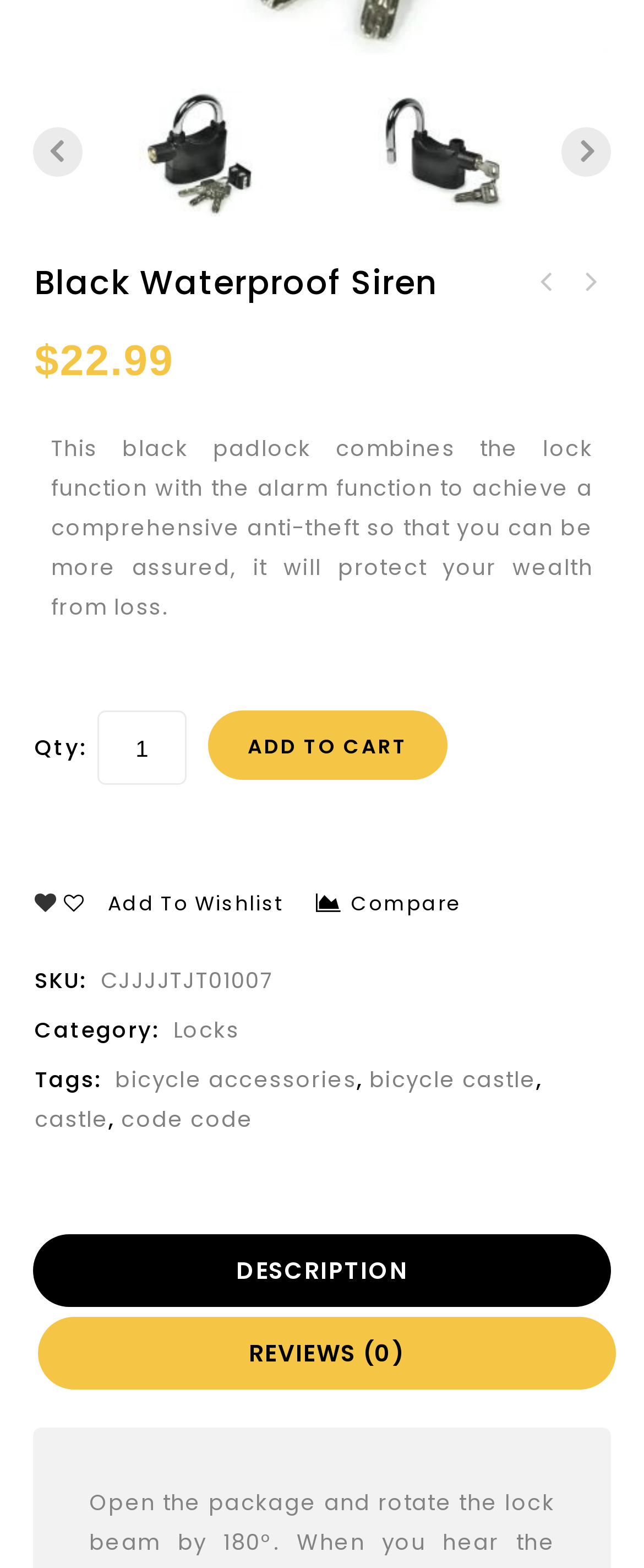Pinpoint the bounding box coordinates of the clickable area needed to execute the instruction: "Click on the article '5 Super Healthy High Protein Breakfast Snacks for Fat Loss'". The coordinates should be specified as four float numbers between 0 and 1, i.e., [left, top, right, bottom].

None